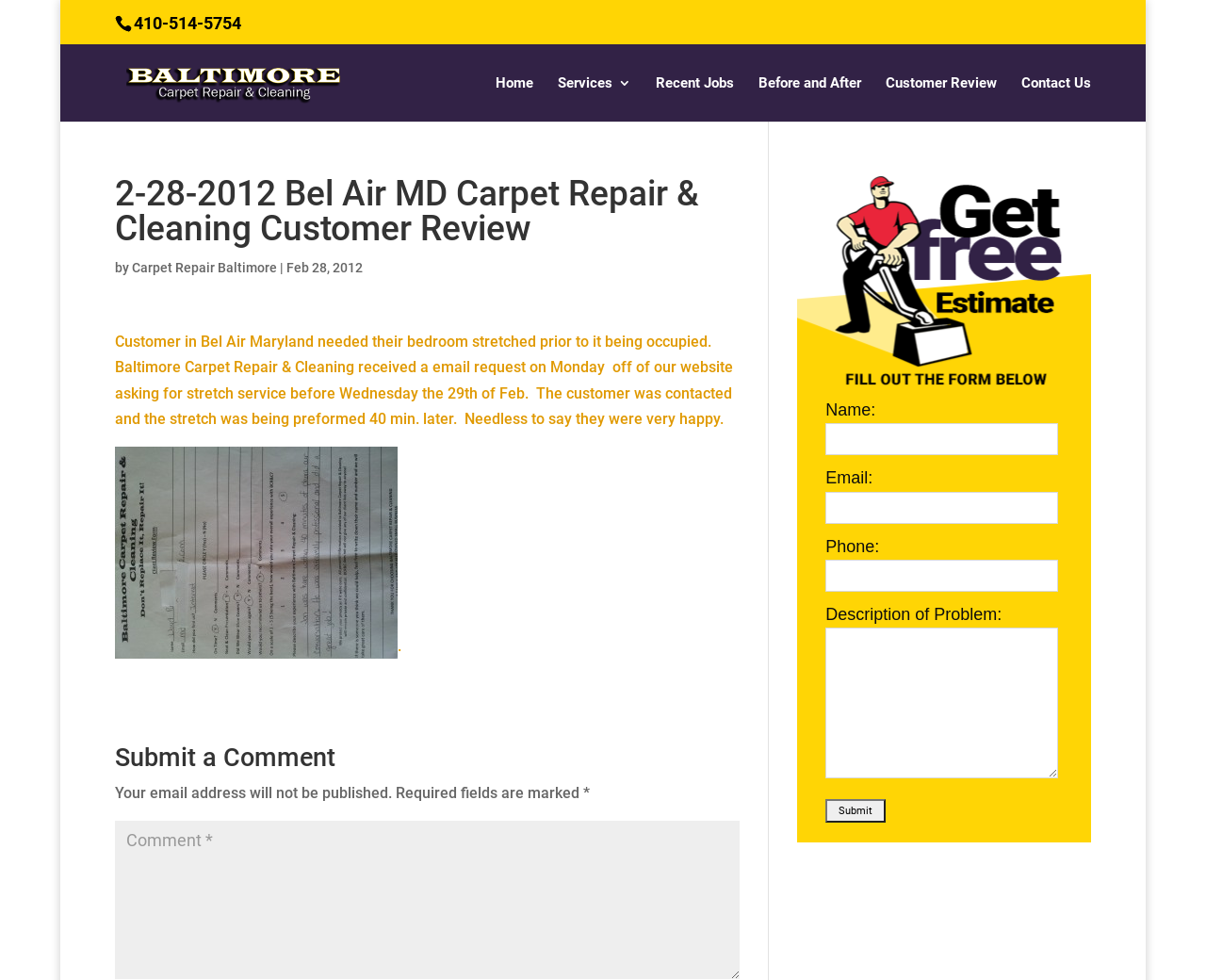Locate the bounding box coordinates of the area where you should click to accomplish the instruction: "Read the President's Message to Students".

None